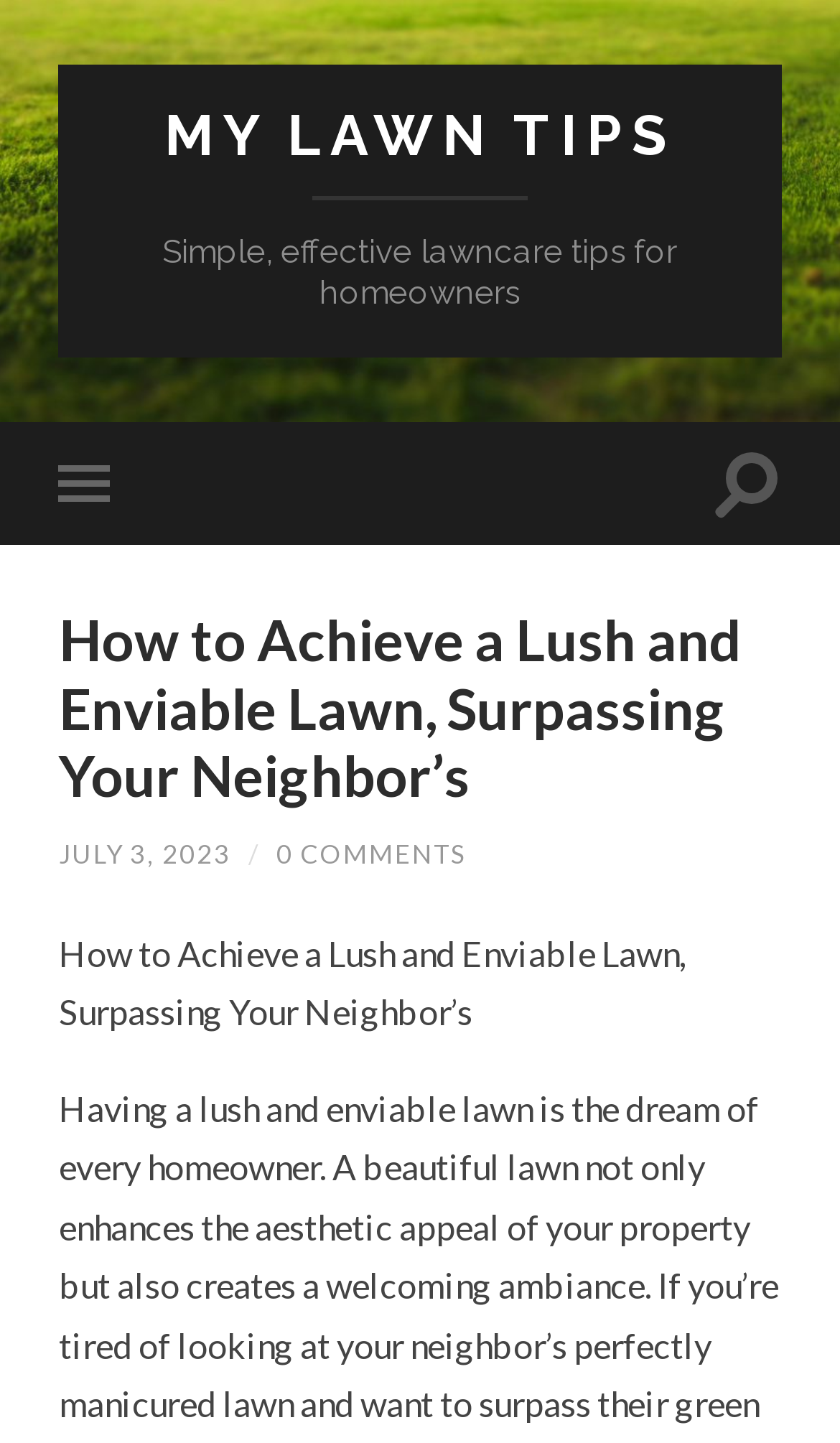Look at the image and give a detailed response to the following question: What is the date of the article?

The date of the article is mentioned as 'JULY 3, 2023' in the link element with the bounding box coordinates [0.07, 0.58, 0.275, 0.602].